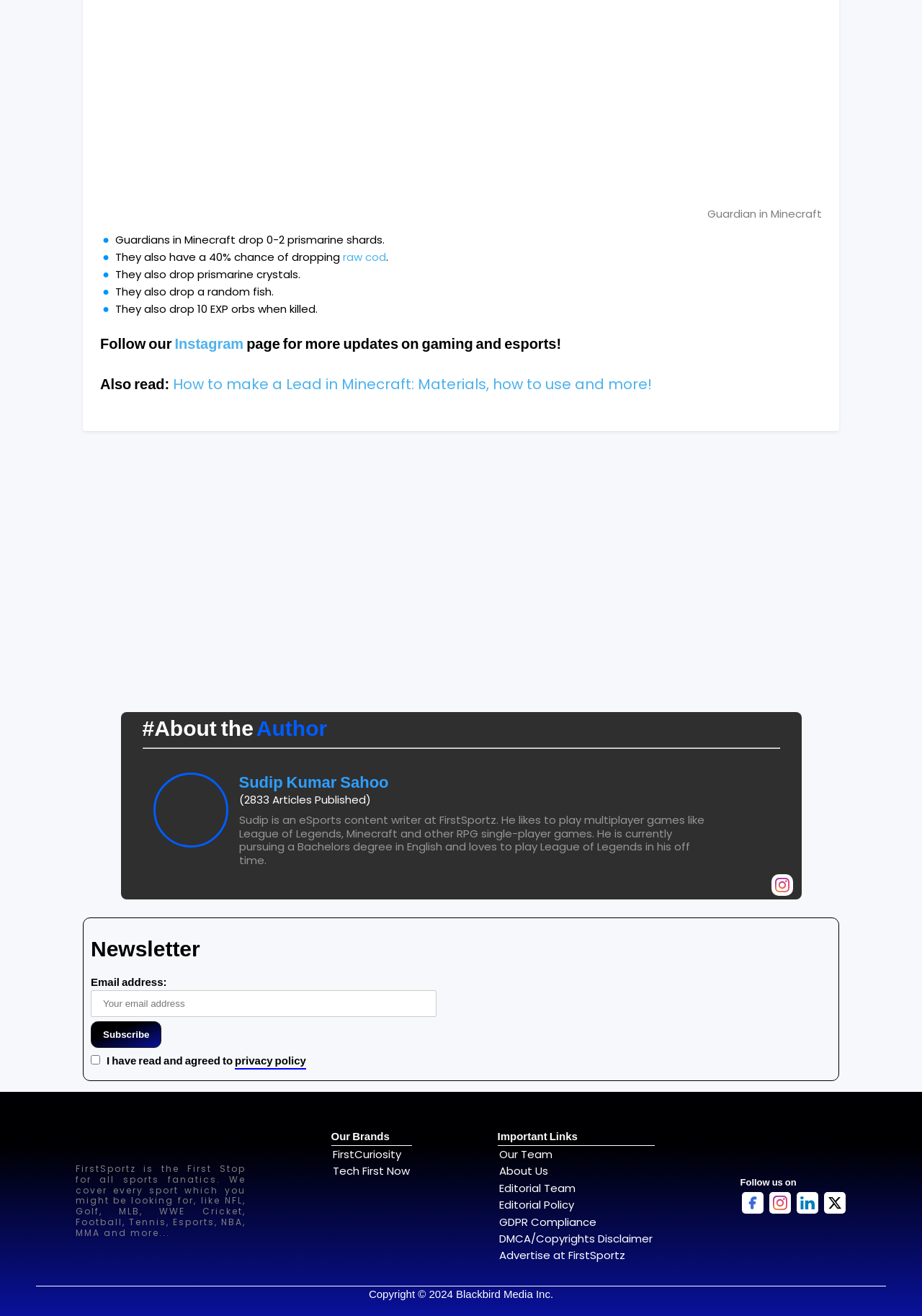Who is the author of this article?
Using the image, give a concise answer in the form of a single word or short phrase.

Sudip Kumar Sahoo